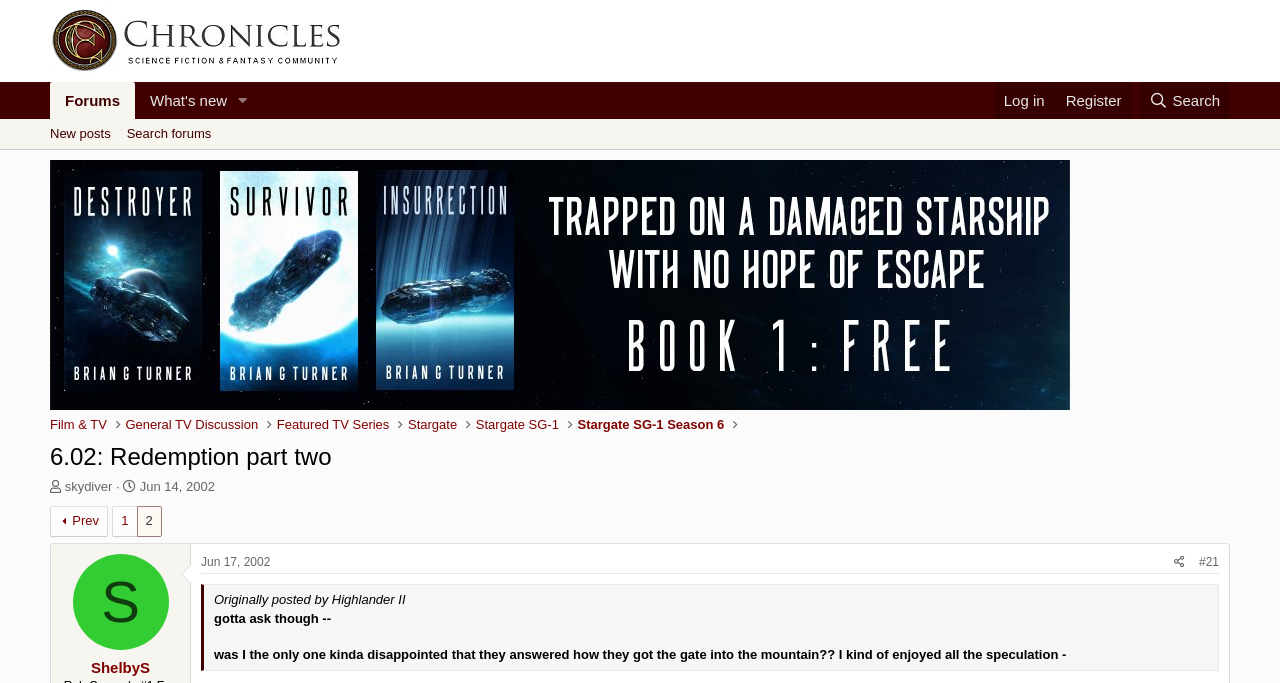Identify and provide the bounding box coordinates of the UI element described: "Forums". The coordinates should be formatted as [left, top, right, bottom], with each number being a float between 0 and 1.

[0.039, 0.12, 0.105, 0.174]